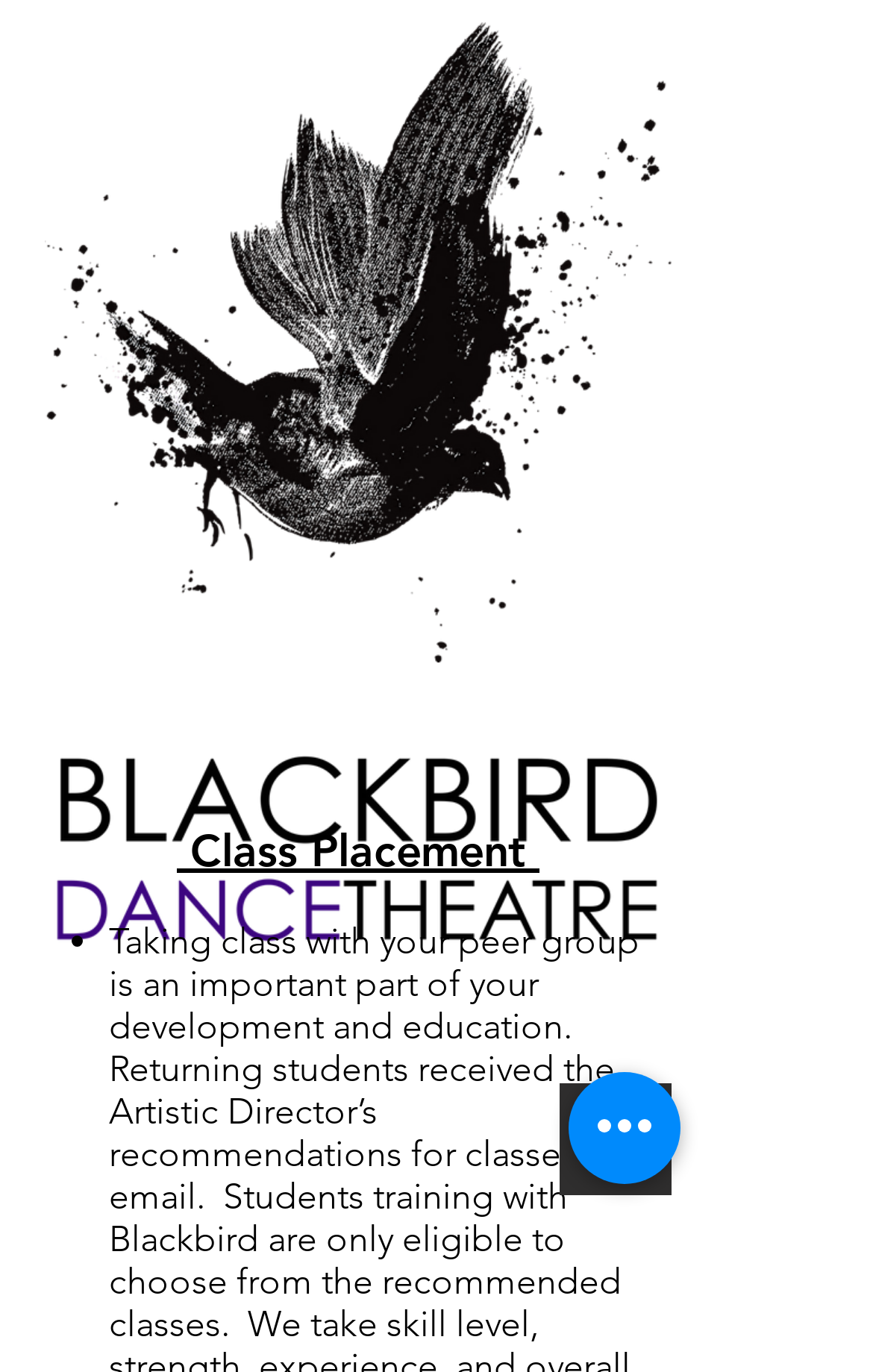Using the provided element description "aria-label="Open navigation menu"", determine the bounding box coordinates of the UI element.

[0.641, 0.79, 0.769, 0.871]